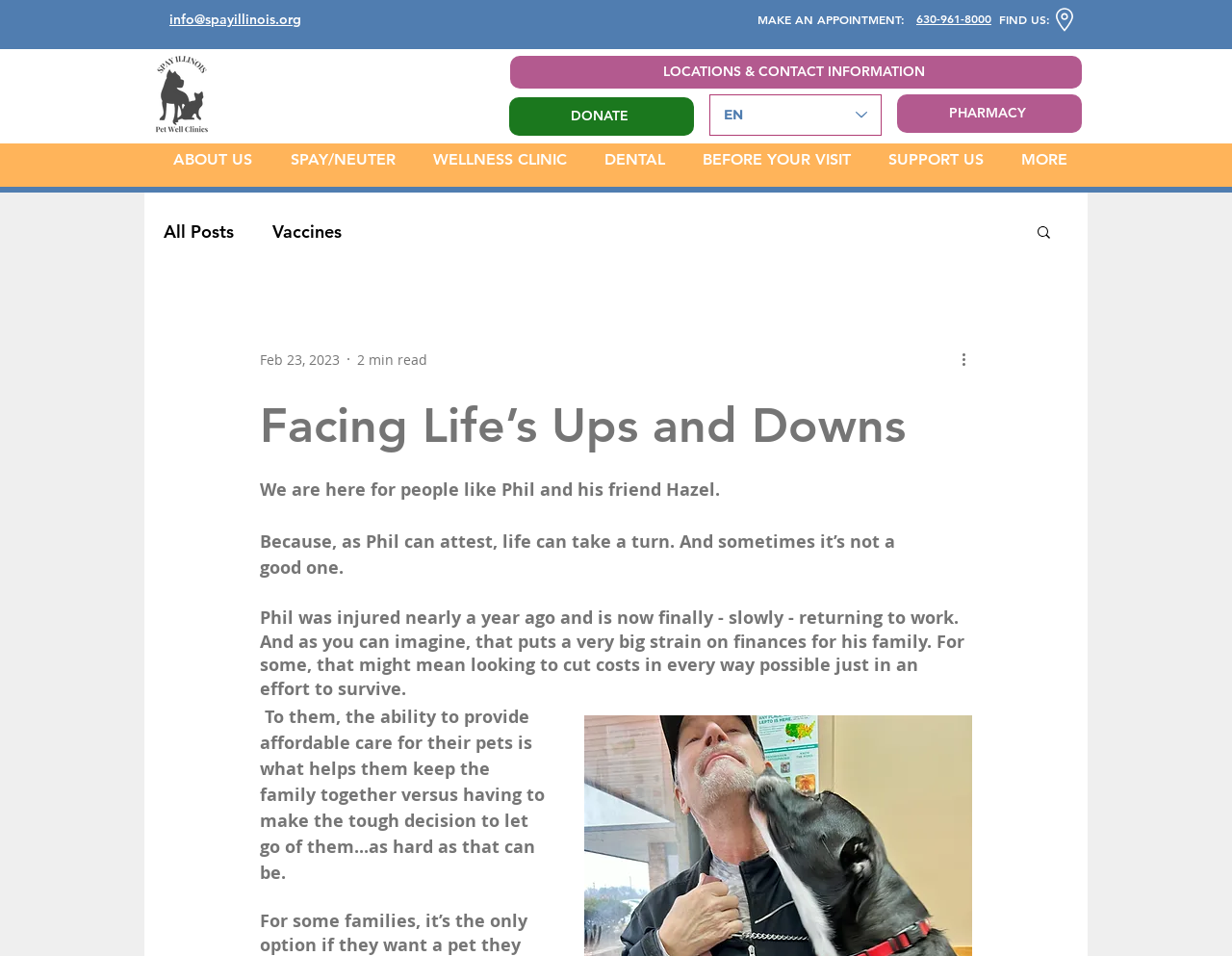Find the bounding box coordinates for the element that must be clicked to complete the instruction: "Visit the locations and contact information page". The coordinates should be four float numbers between 0 and 1, indicated as [left, top, right, bottom].

[0.414, 0.058, 0.878, 0.093]